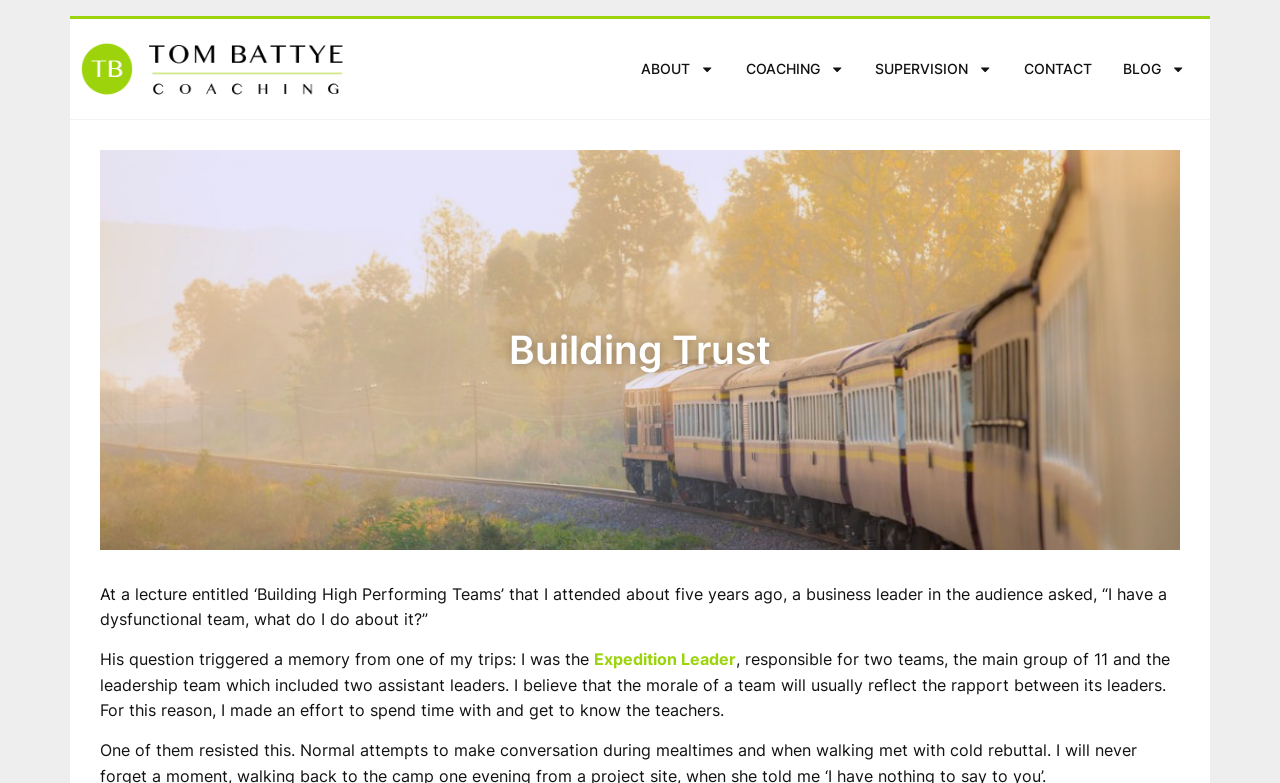How many people were in the main group of the expedition?
Answer with a single word or short phrase according to what you see in the image.

11